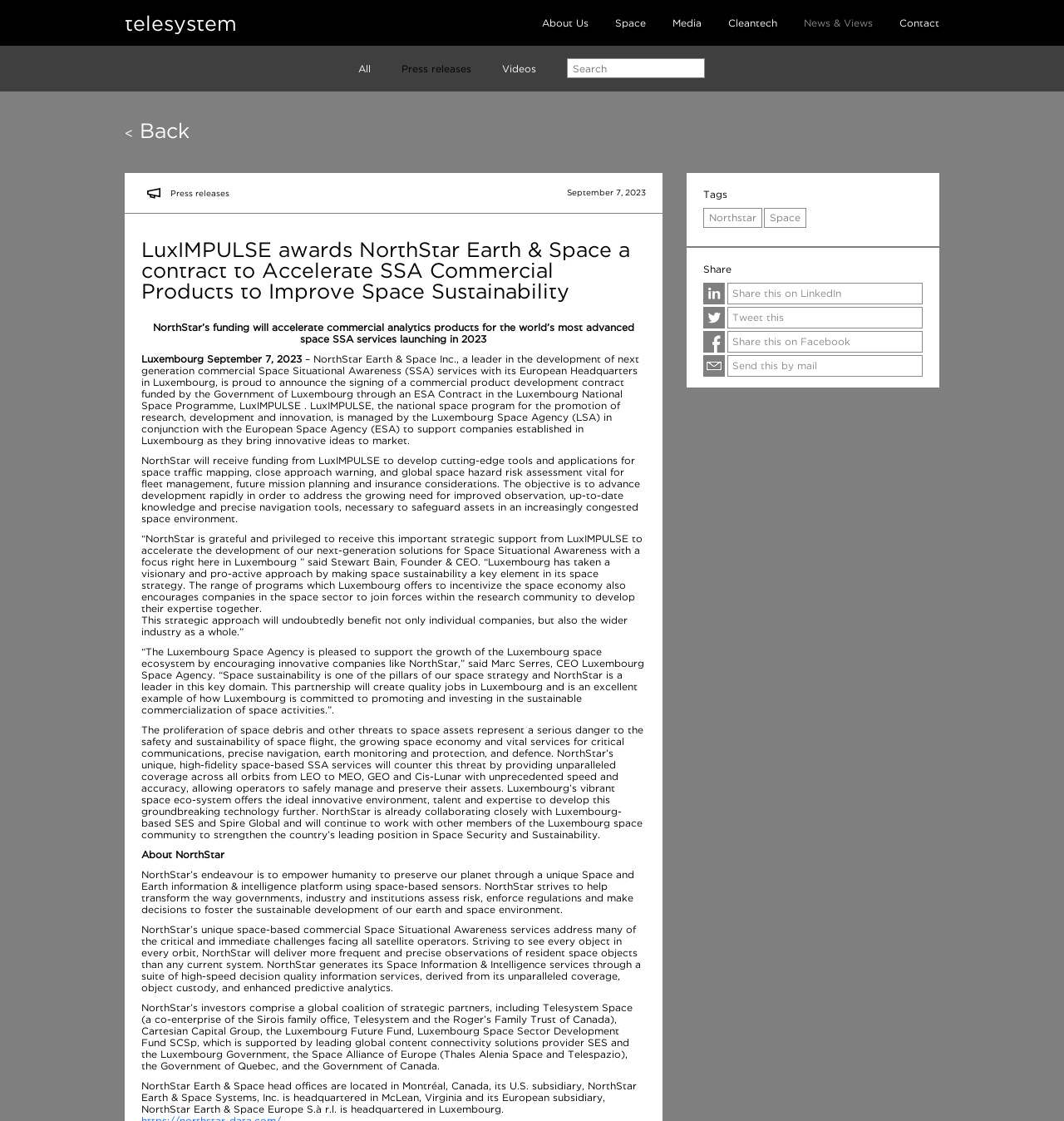Identify the bounding box coordinates of the section to be clicked to complete the task described by the following instruction: "Read the 'About NorthStar' section". The coordinates should be four float numbers between 0 and 1, formatted as [left, top, right, bottom].

[0.133, 0.757, 0.211, 0.767]